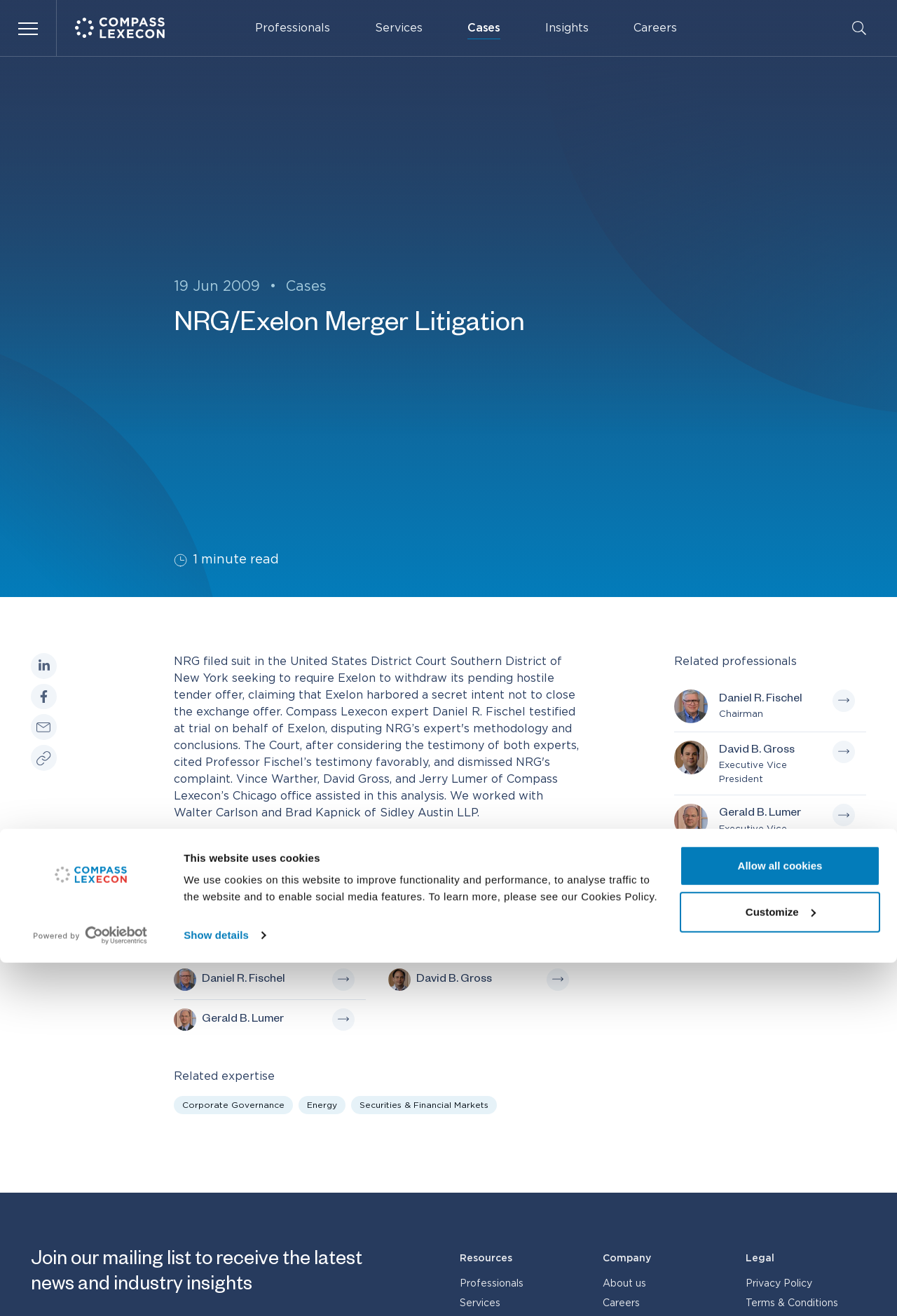Please locate the bounding box coordinates of the element that should be clicked to complete the given instruction: "Share on LinkedIn".

[0.034, 0.496, 0.063, 0.516]